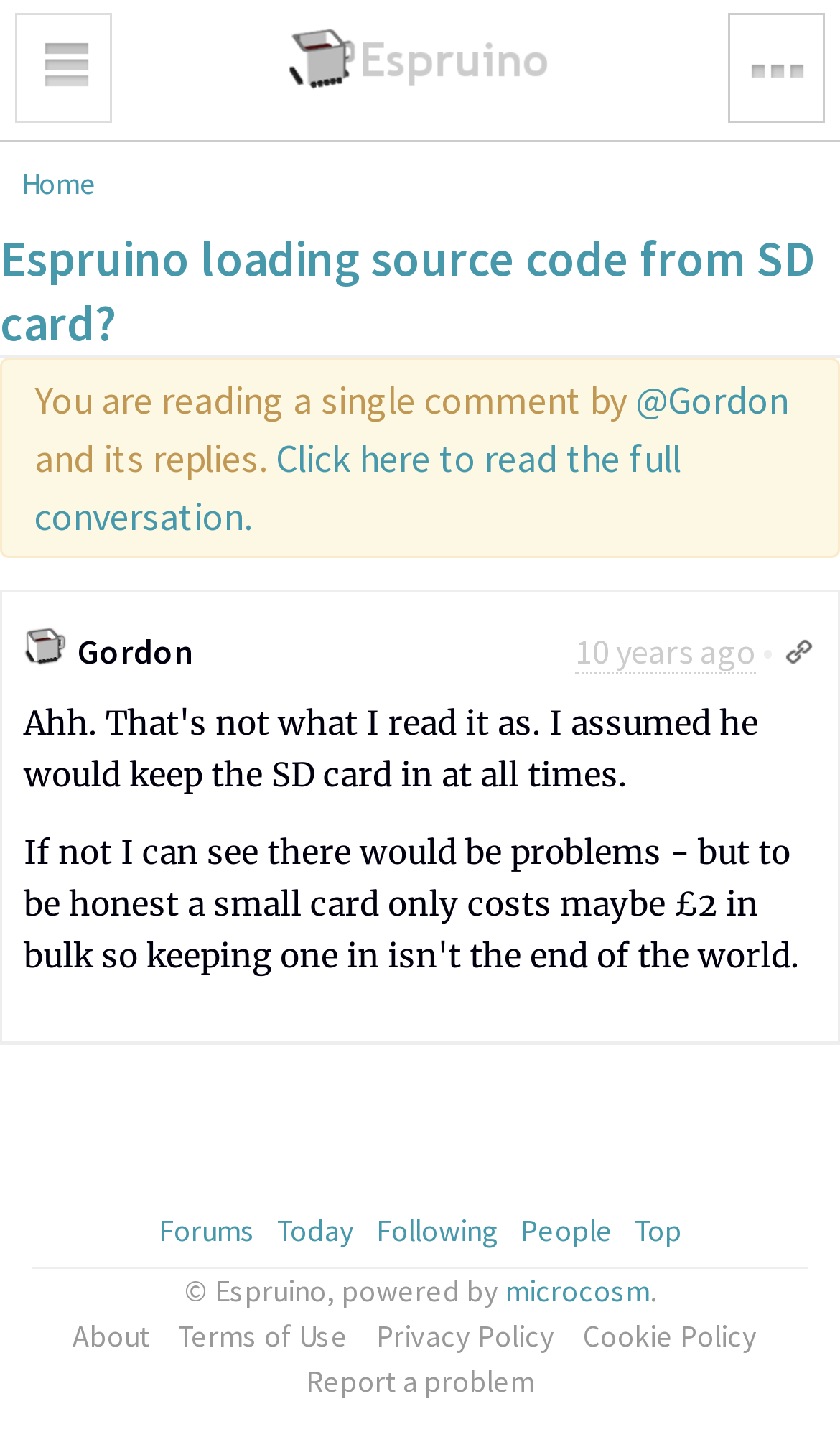Given the element description title="Return to Homepage", specify the bounding box coordinates of the corresponding UI element in the format (top-left x, top-left y, bottom-right x, bottom-right y). All values must be between 0 and 1.

[0.344, 0.021, 0.656, 0.068]